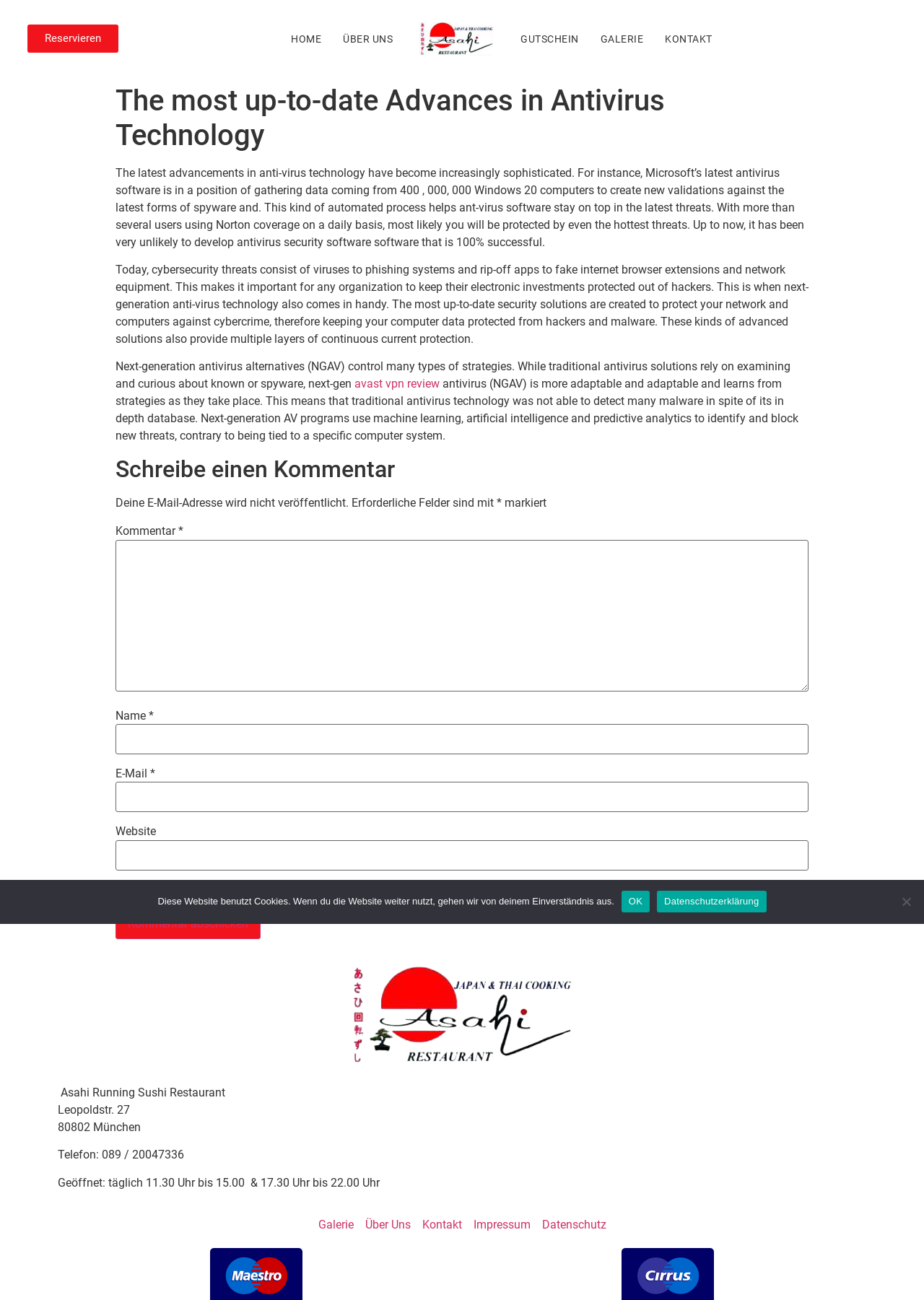What is the reservation button for?
Look at the webpage screenshot and answer the question with a detailed explanation.

I saw a button labeled 'Reservieren' at the top of the webpage, which suggests that it is for making a reservation, likely for a table at the Asahi Restaurant.